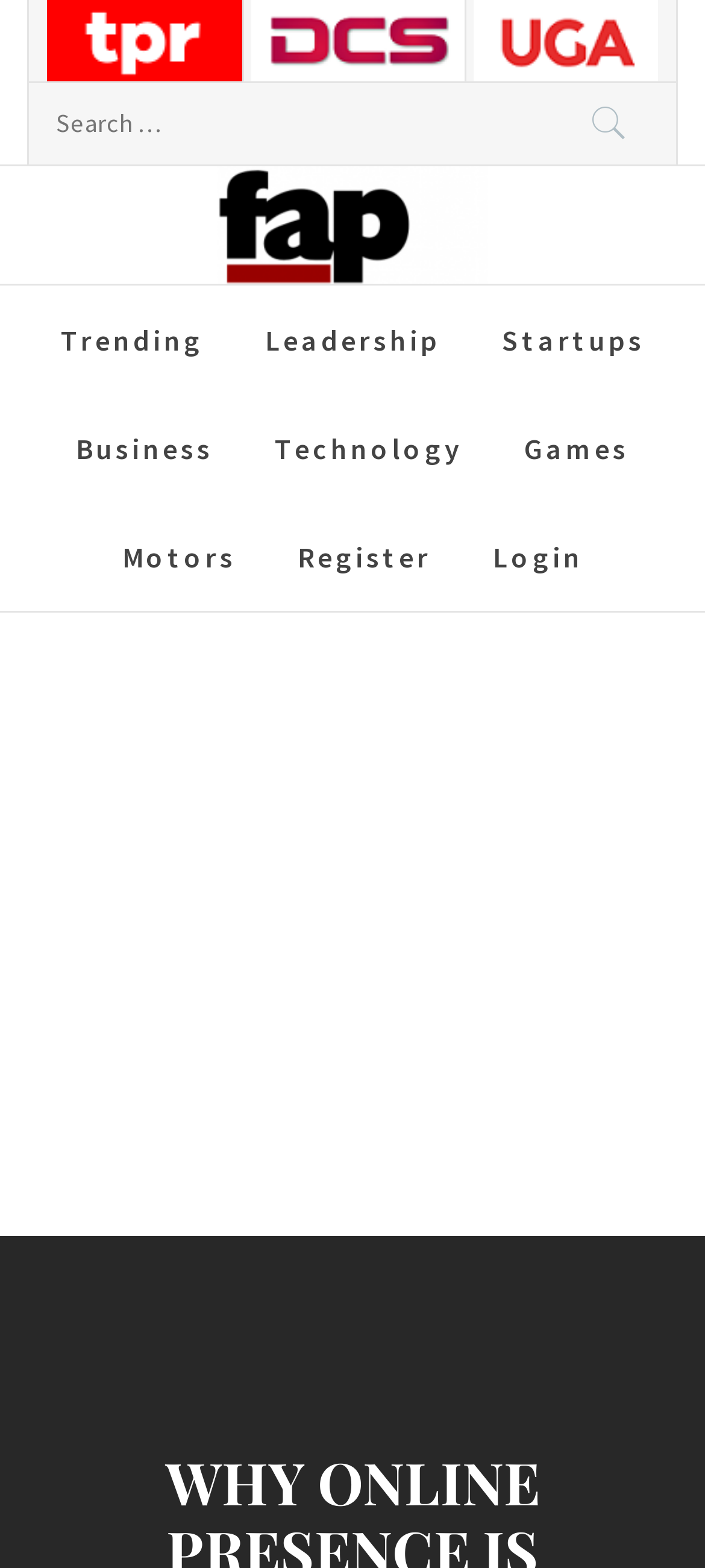What is the text next to the search box?
Give a single word or phrase as your answer by examining the image.

Search for: